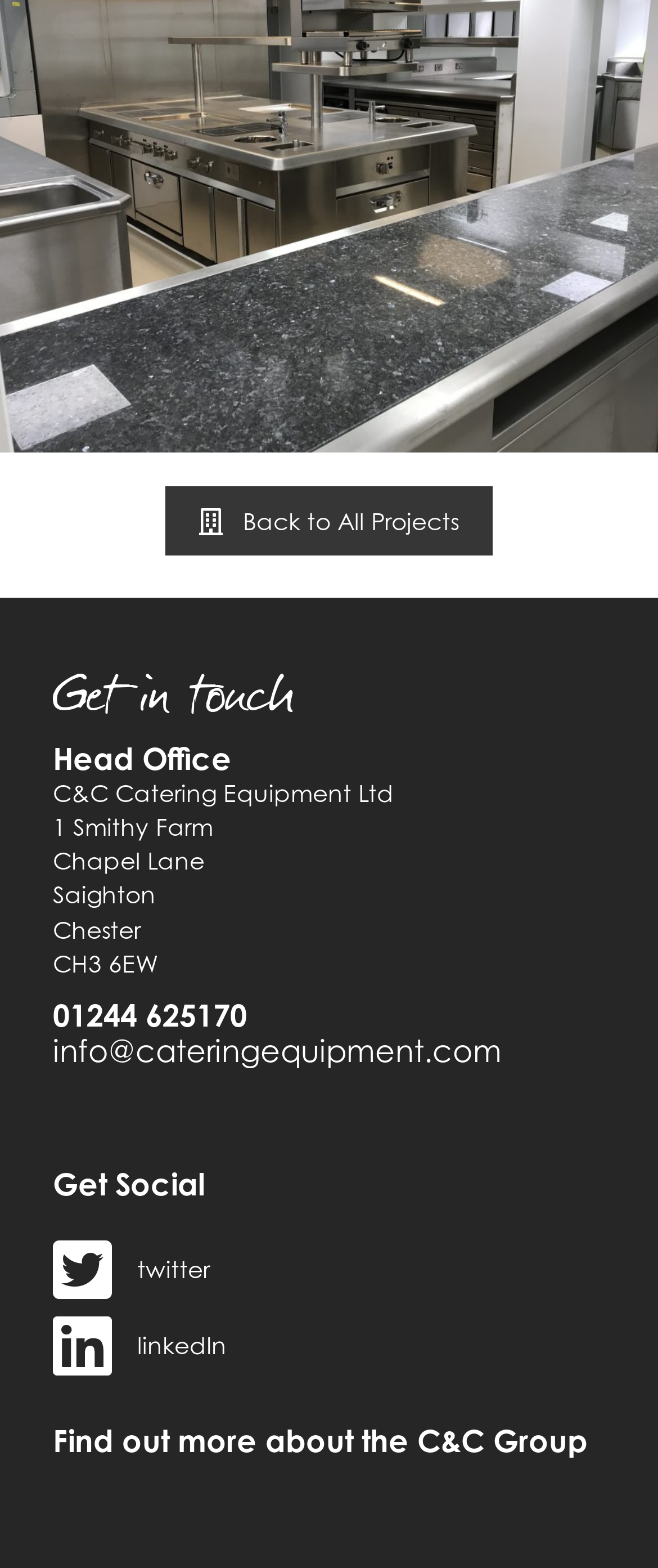Using the provided element description "Сost of education 2020-2021", determine the bounding box coordinates of the UI element.

None